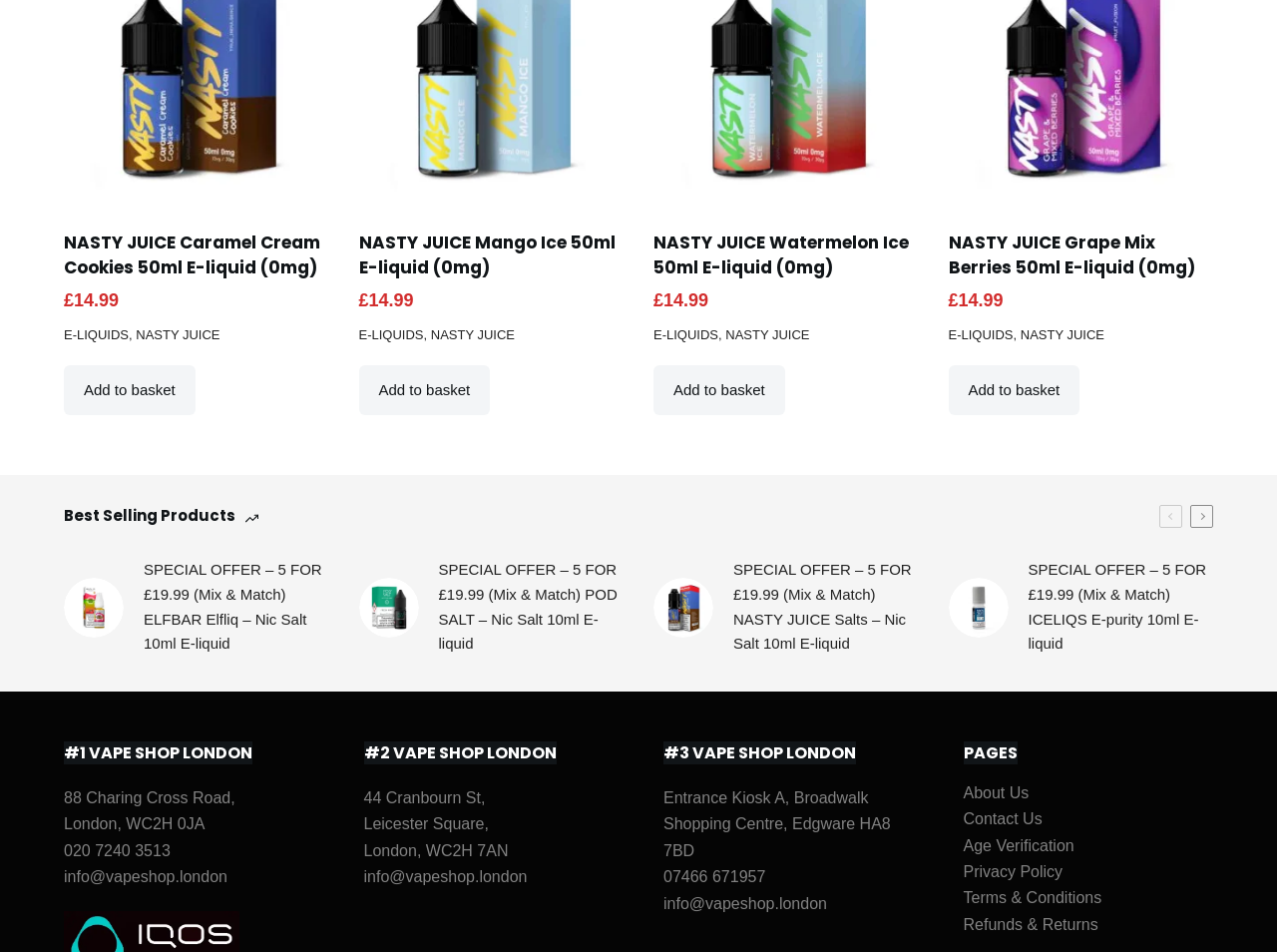Identify the bounding box coordinates of the element to click to follow this instruction: 'View the About Us page'. Ensure the coordinates are four float values between 0 and 1, provided as [left, top, right, bottom].

[0.754, 0.824, 0.806, 0.842]